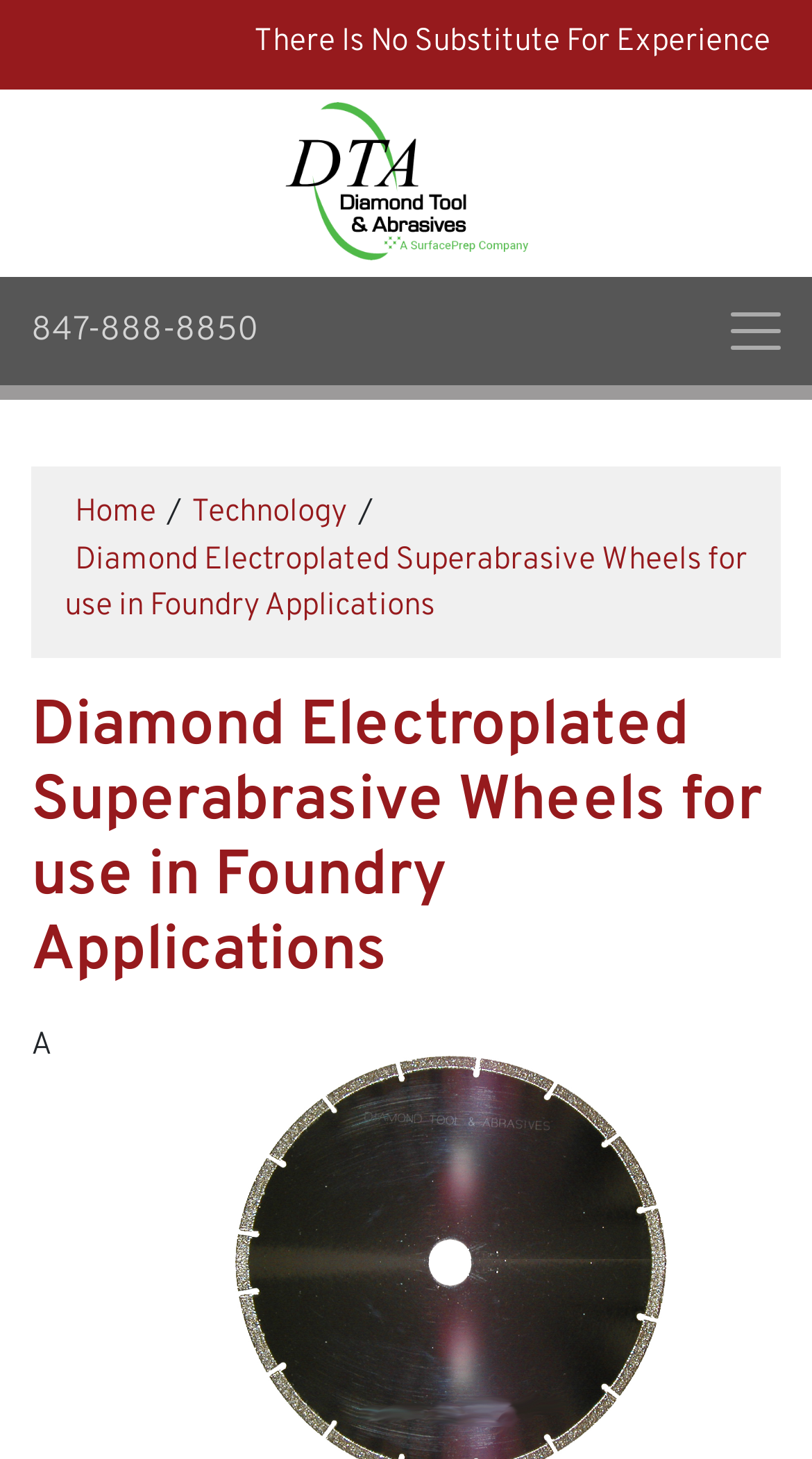Refer to the image and provide a thorough answer to this question:
What is the topic of the webpage?

I inferred the topic of the webpage by looking at the heading element with the text 'Diamond Electroplated Superabrasive Wheels for use in Foundry Applications', which suggests that the webpage is about this specific topic.